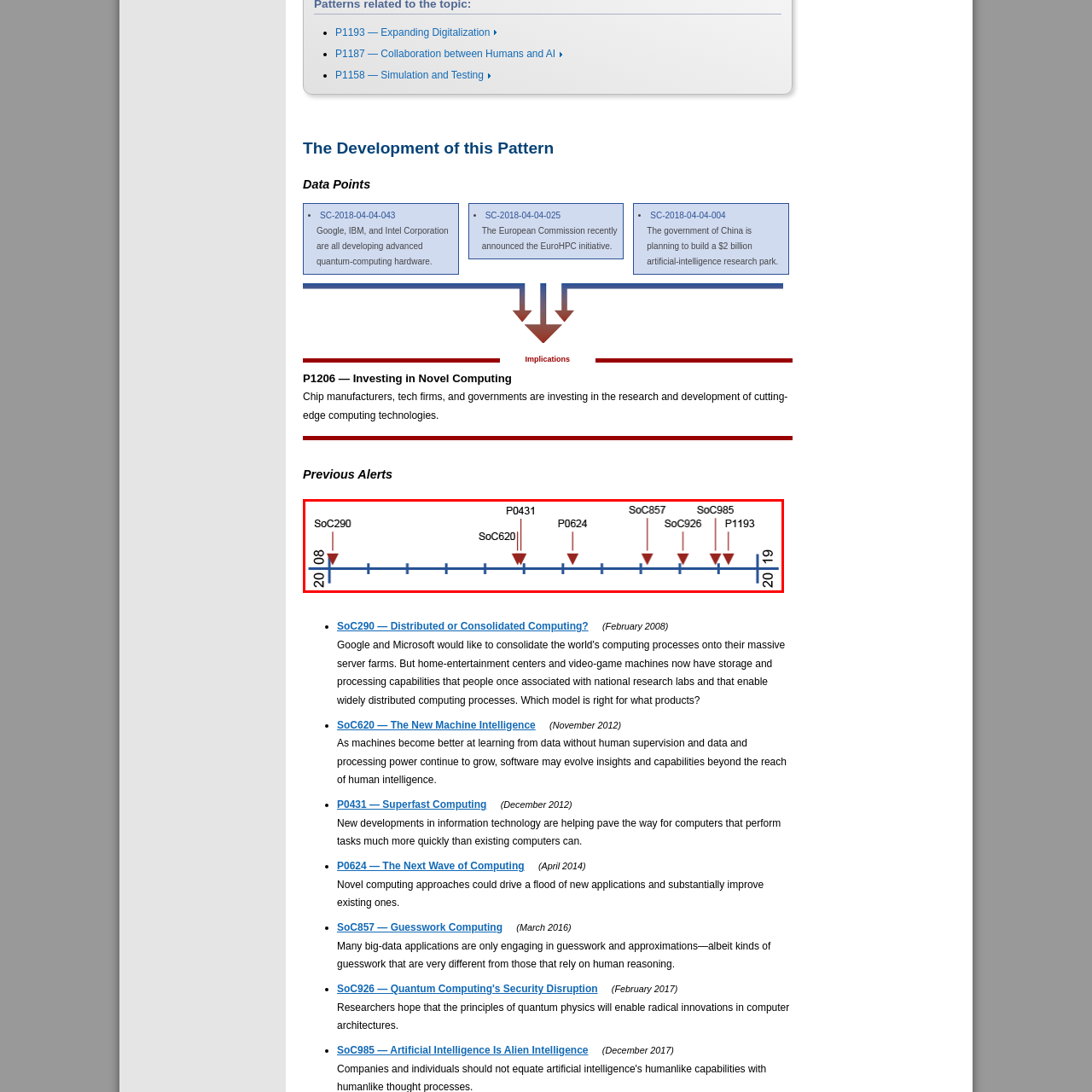Please scrutinize the portion of the image inside the purple boundary and provide an elaborate answer to the question below, relying on the visual elements: 
What do the arrows in the image point to?

According to the caption, each arrow in the image points to notable developments, identified by references such as SoC290, SoC620, P0431, and others, marking critical moments in the evolution of technology.